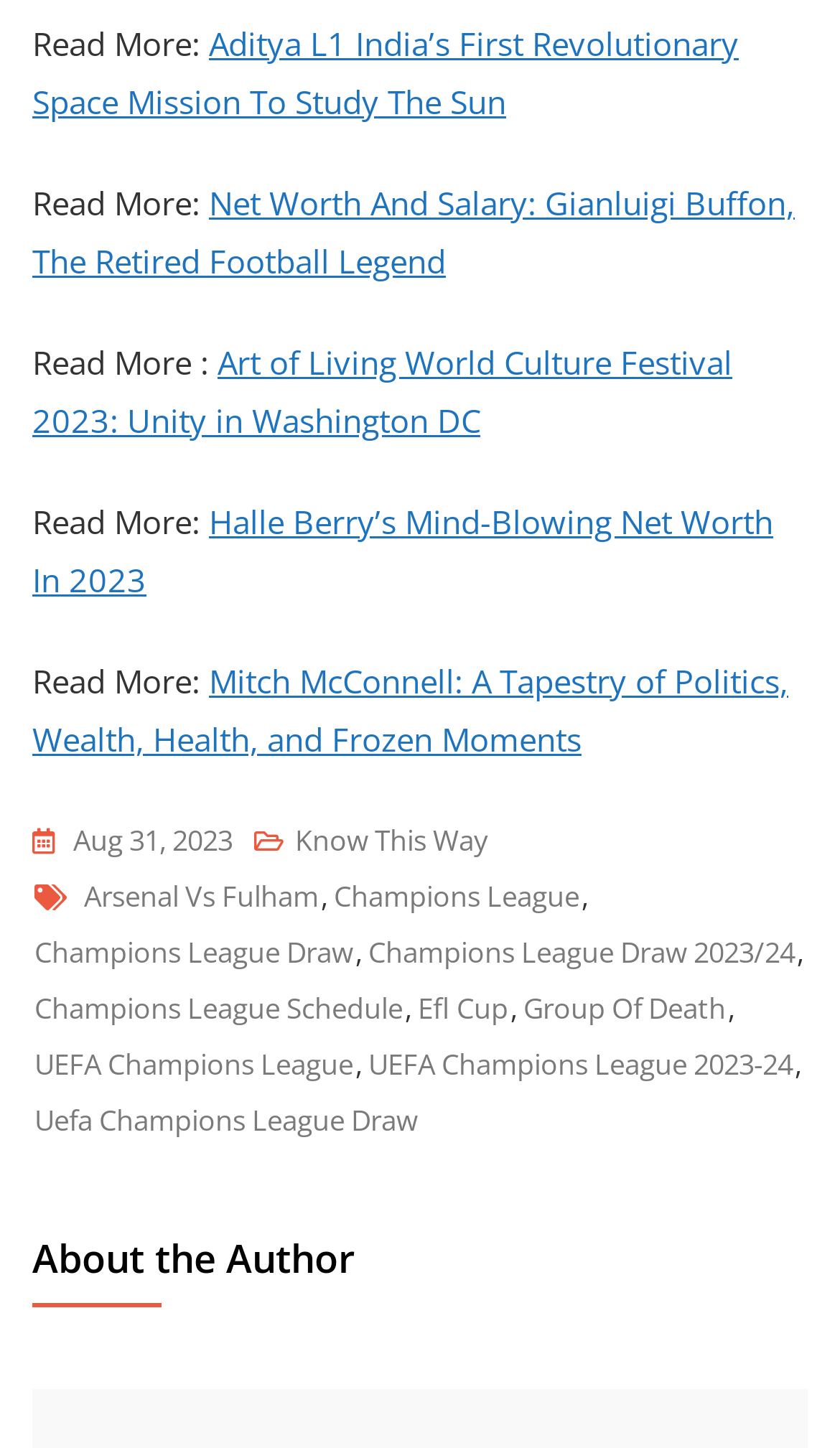Please provide the bounding box coordinates in the format (top-left x, top-left y, bottom-right x, bottom-right y). Remember, all values are floating point numbers between 0 and 1. What is the bounding box coordinate of the region described as: uefa champions league draw

[0.041, 0.753, 0.497, 0.792]